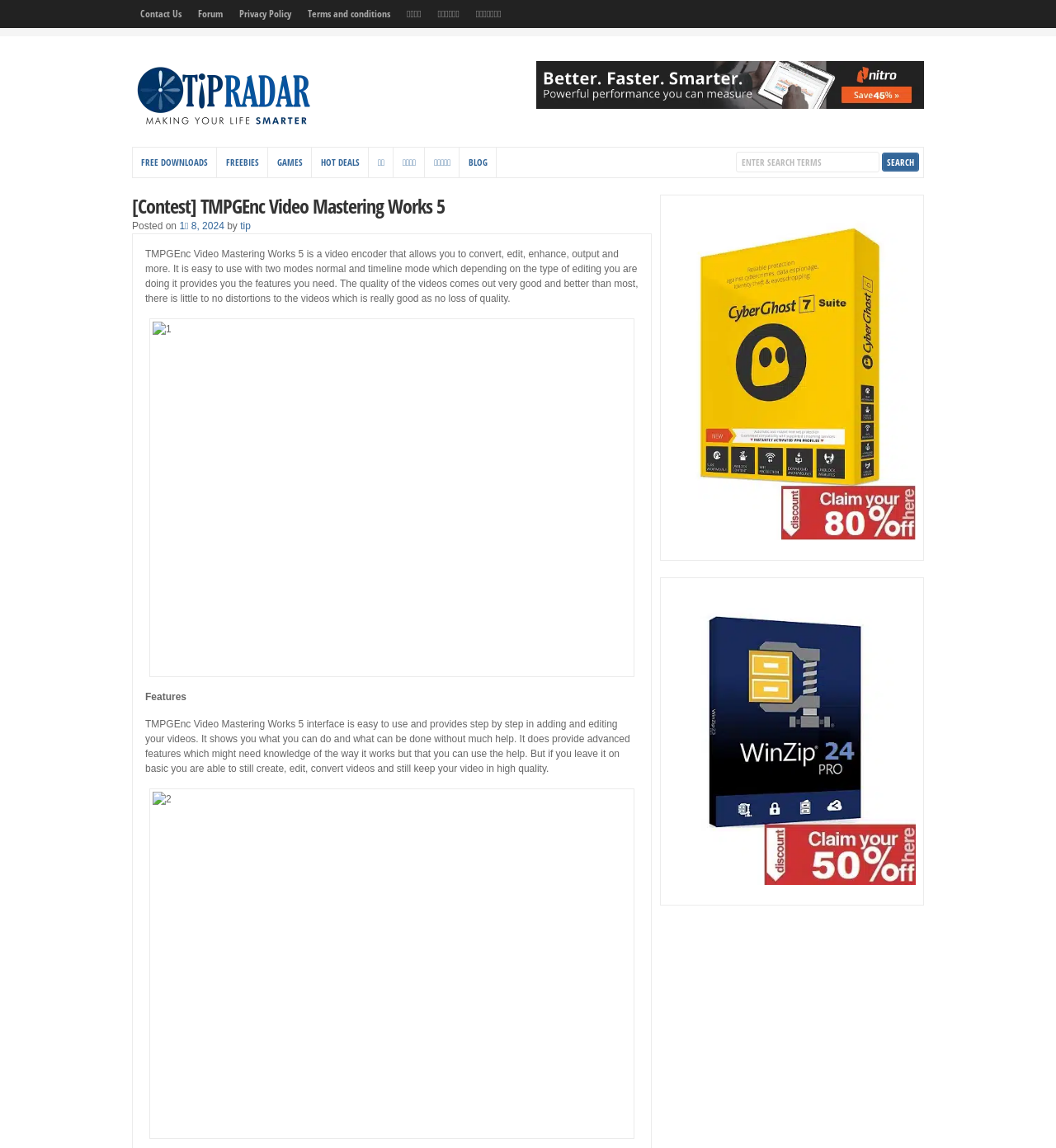Locate the bounding box coordinates of the region to be clicked to comply with the following instruction: "Click on the 'TMPGEnc Video Mastering Works 5' contest link". The coordinates must be four float numbers between 0 and 1, in the form [left, top, right, bottom].

[0.125, 0.17, 0.617, 0.19]